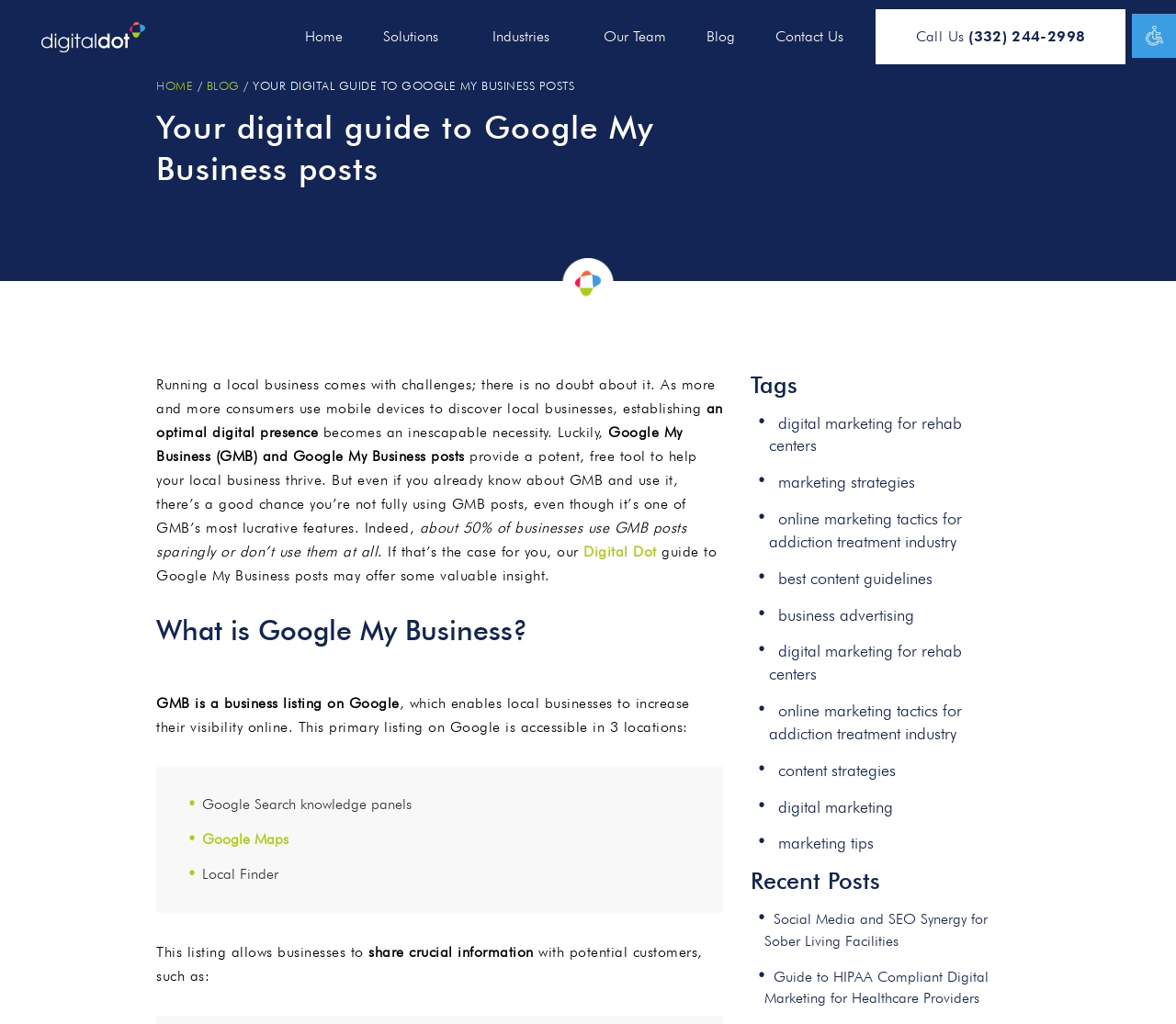Point out the bounding box coordinates of the section to click in order to follow this instruction: "Open the 'Google Maps' link".

[0.172, 0.811, 0.245, 0.828]